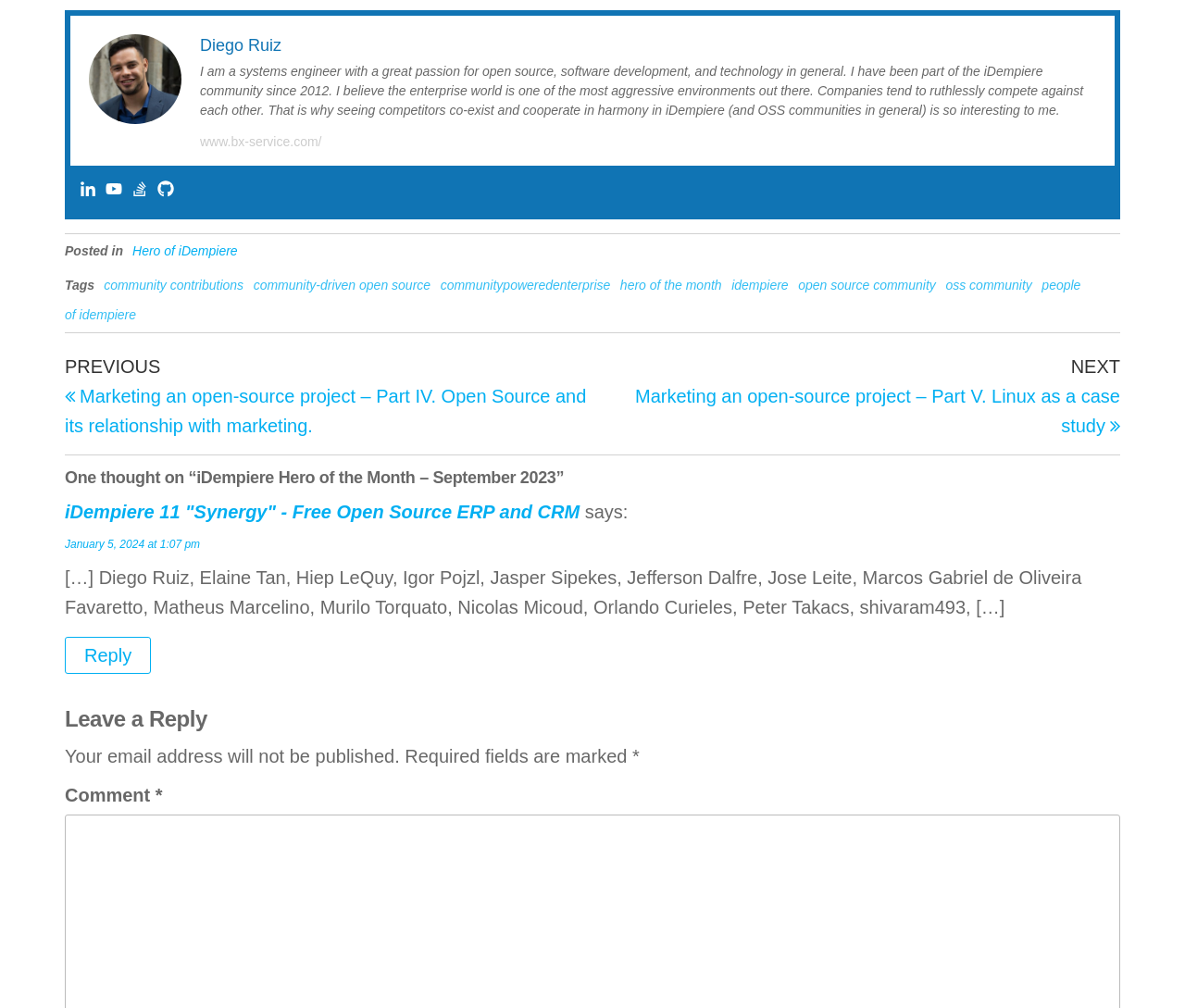What is the purpose of the 'Leave a Reply' section?
Answer the question with just one word or phrase using the image.

To leave a comment